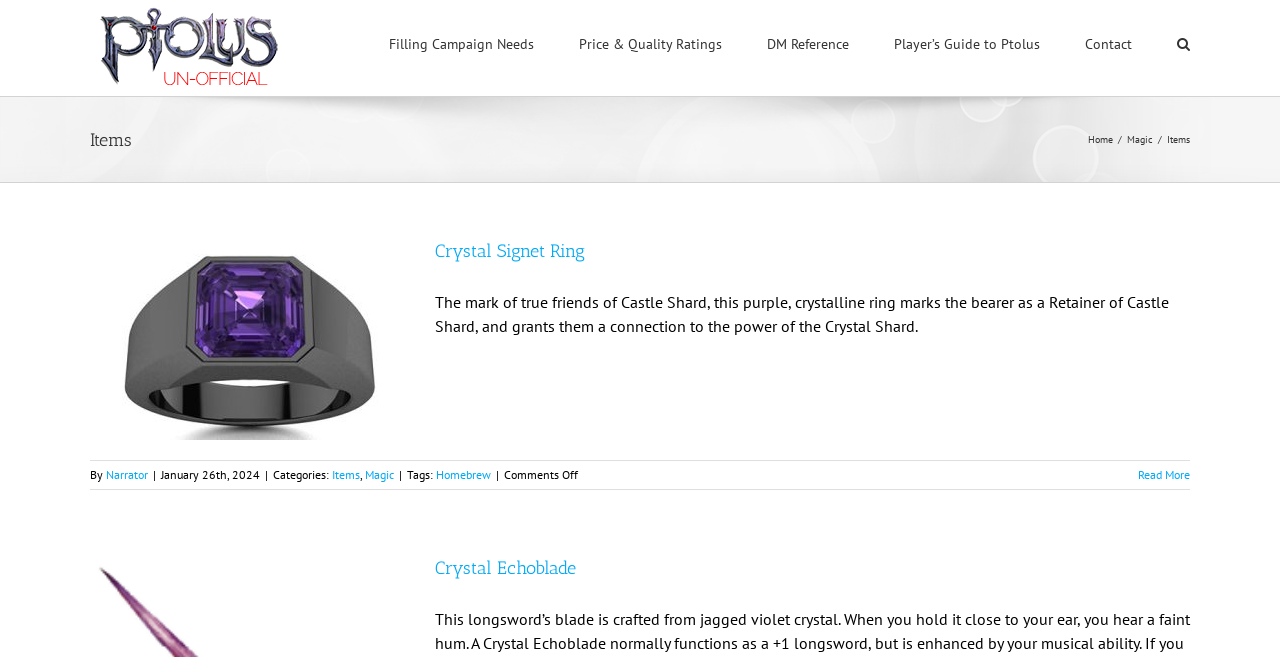Please provide the bounding box coordinates for the element that needs to be clicked to perform the instruction: "Go to Filling Campaign Needs". The coordinates must consist of four float numbers between 0 and 1, formatted as [left, top, right, bottom].

[0.304, 0.0, 0.417, 0.128]